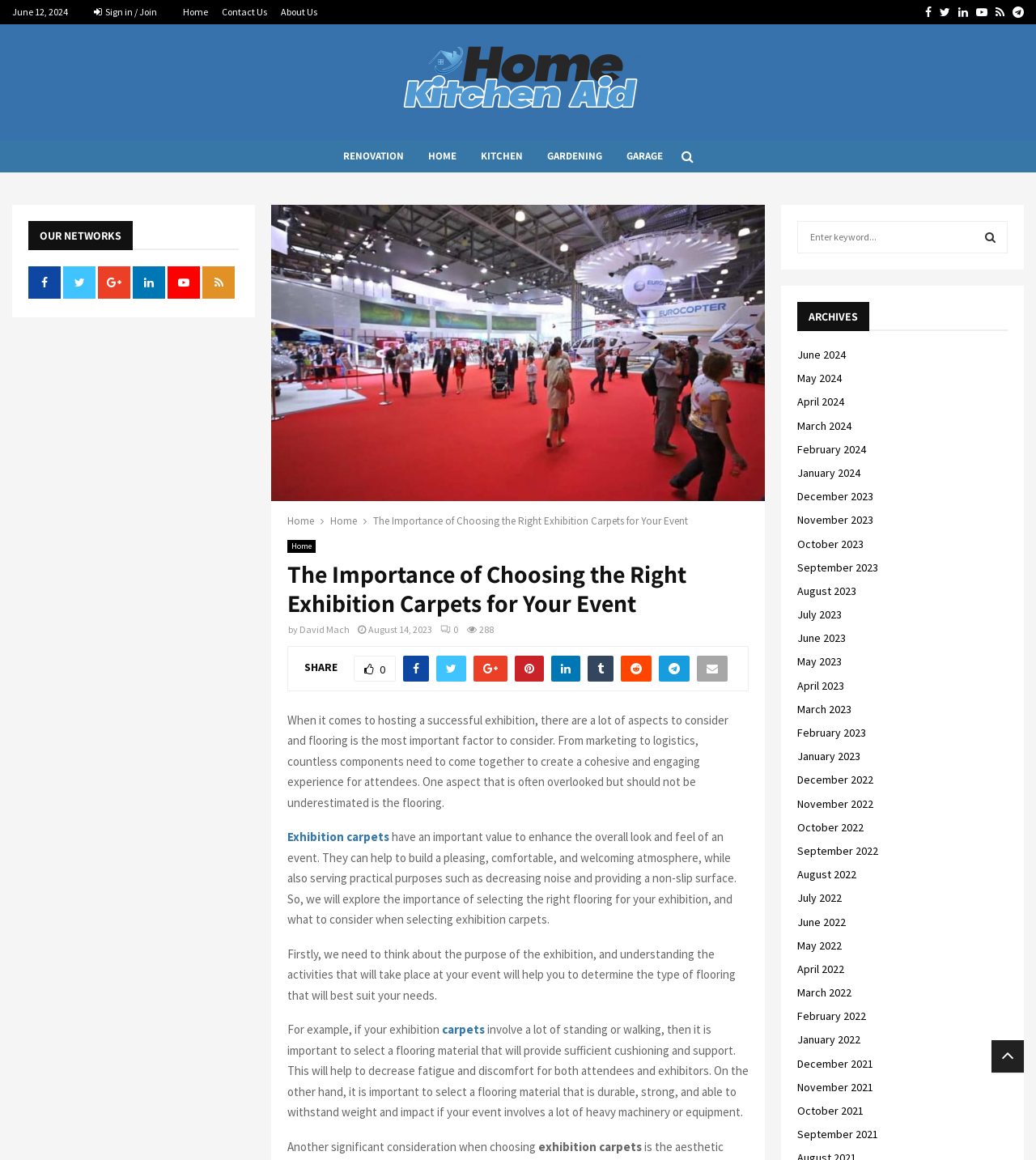What is the importance of considering the purpose of the exhibition?
Using the screenshot, give a one-word or short phrase answer.

To determine the type of flooring